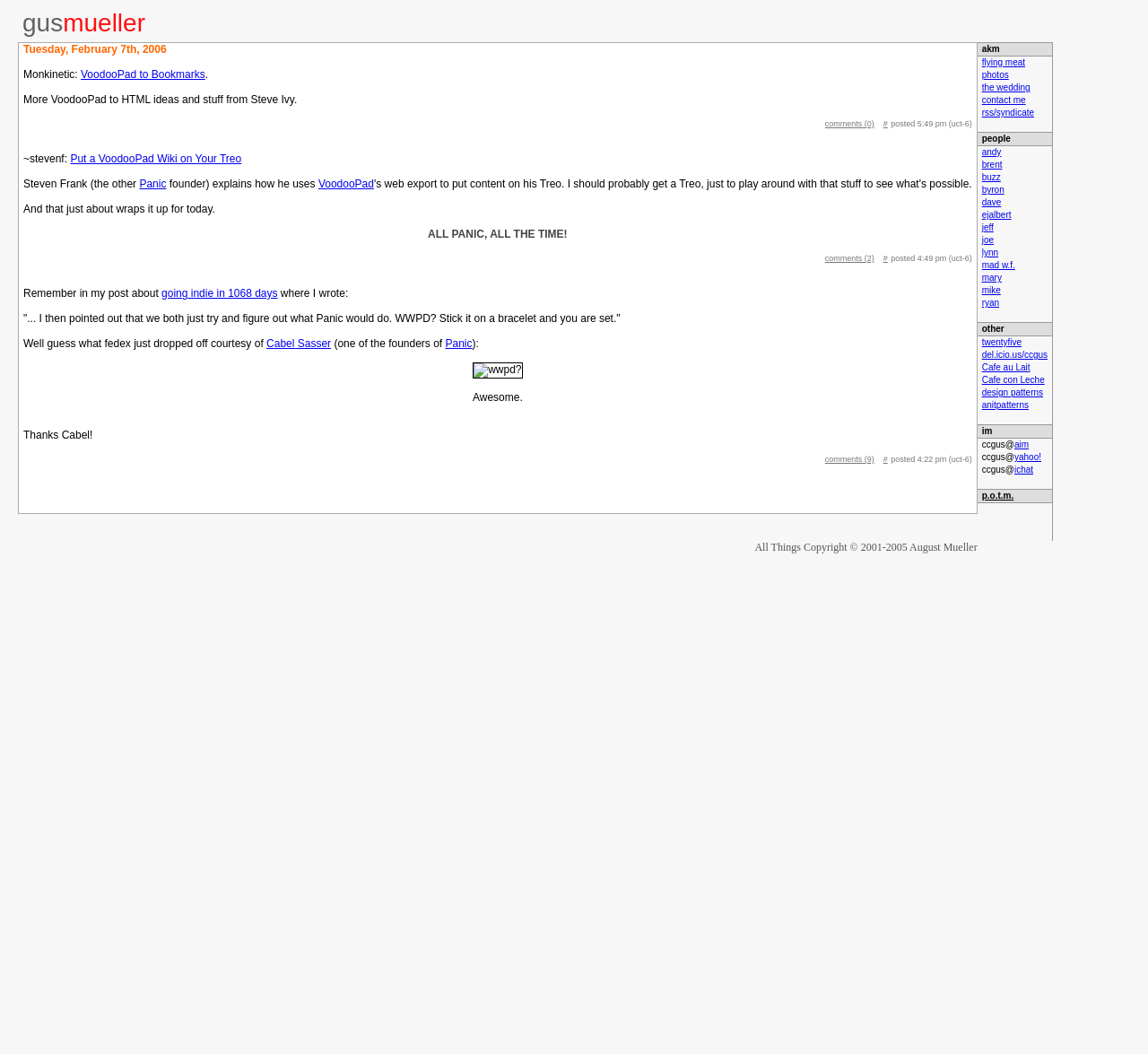Please identify the bounding box coordinates of the element that needs to be clicked to perform the following instruction: "Contact 'Cabel Sasser'".

[0.232, 0.32, 0.288, 0.332]